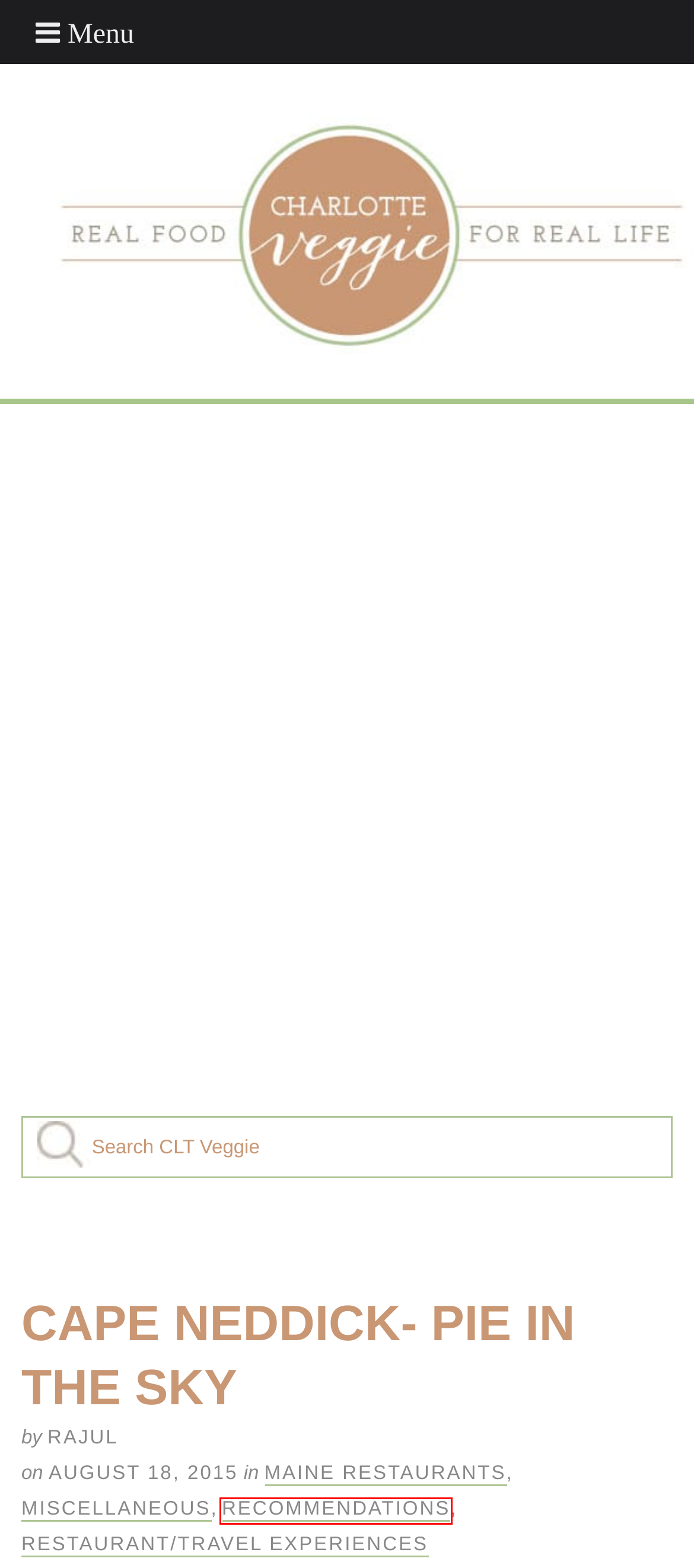Review the screenshot of a webpage that includes a red bounding box. Choose the webpage description that best matches the new webpage displayed after clicking the element within the bounding box. Here are the candidates:
A. Celebrating USA: Spinach Basil Dip & Couscous Salad - Charlotte Veggie
B. Portland - The Green Elephant - Charlotte Veggie
C. 時間外救急で受ける医療のことを知っておこう
D. Almond Butter Fig Smoothie - Charlotte Veggie
E. Recommendations - Charlotte Veggie
F. Charlotte Veggie - Real Food For Real Life - Rajul Parekh
G. Miscellaneous - Charlotte Veggie
H. About this Website - Charlotte Veggie

E